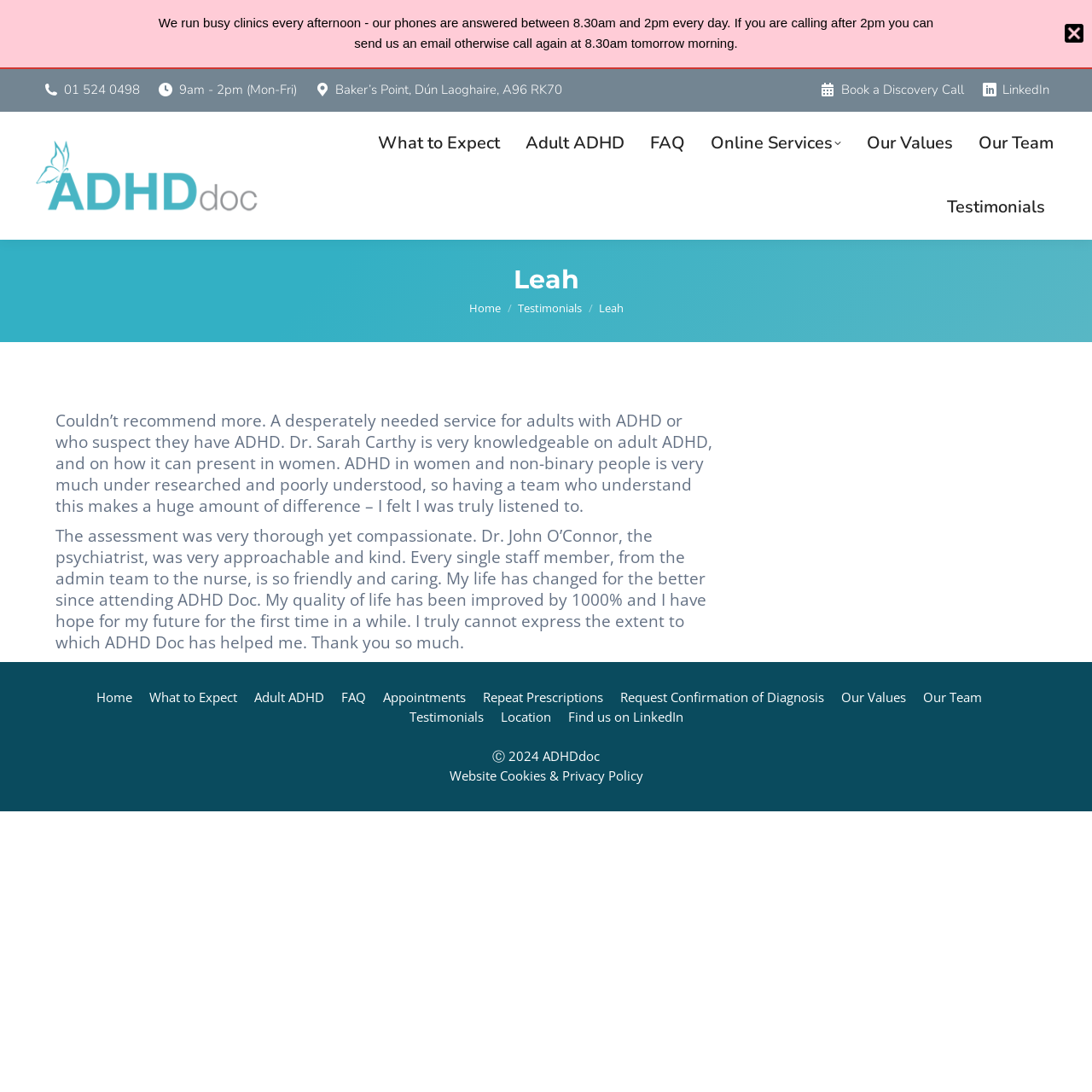What is the copyright year mentioned at the bottom of the webpage?
Please provide a single word or phrase as your answer based on the screenshot.

2024